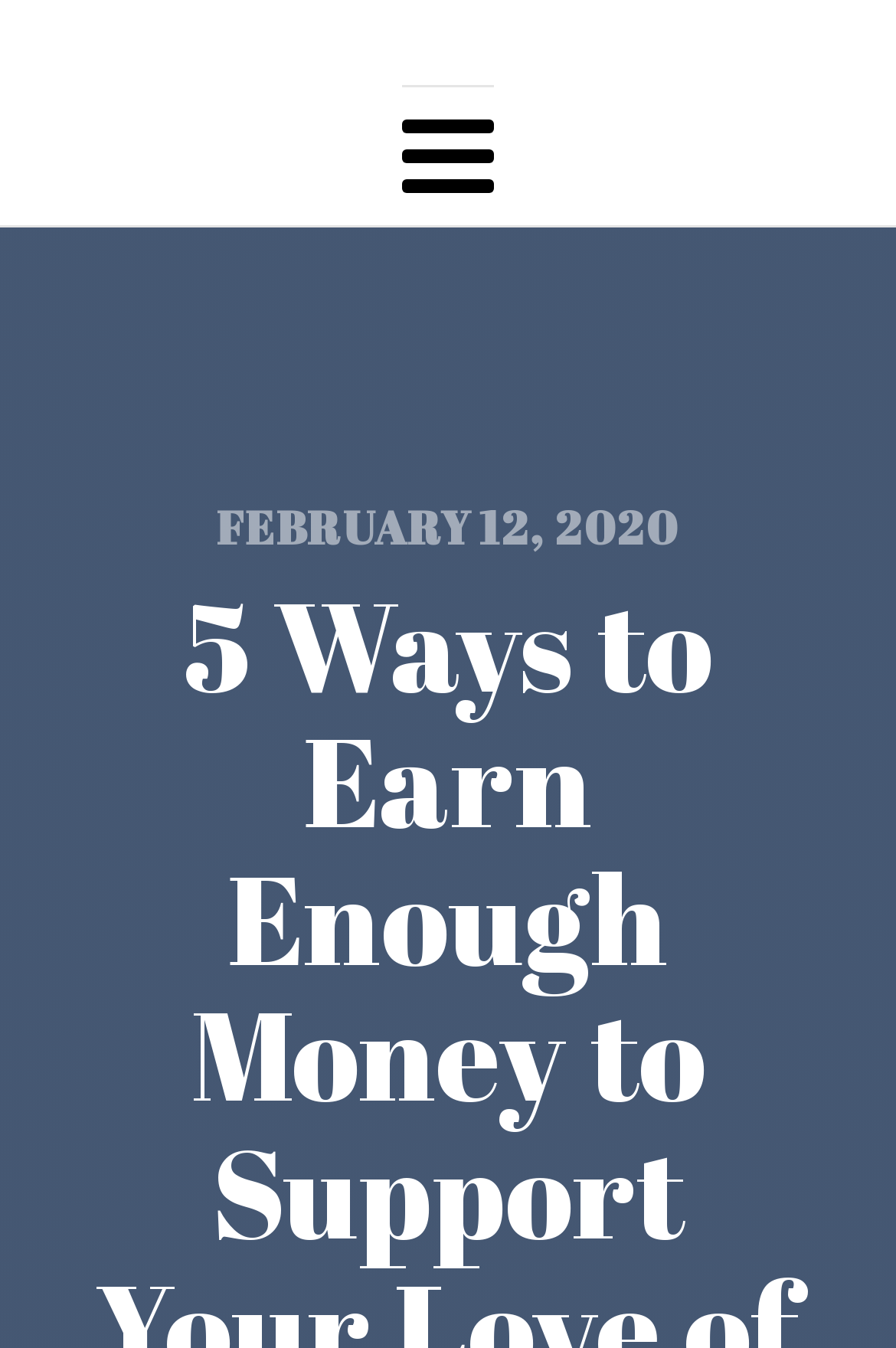Identify the title of the webpage and provide its text content.

5 Ways to Earn Enough Money to Support Your Love of Traveling